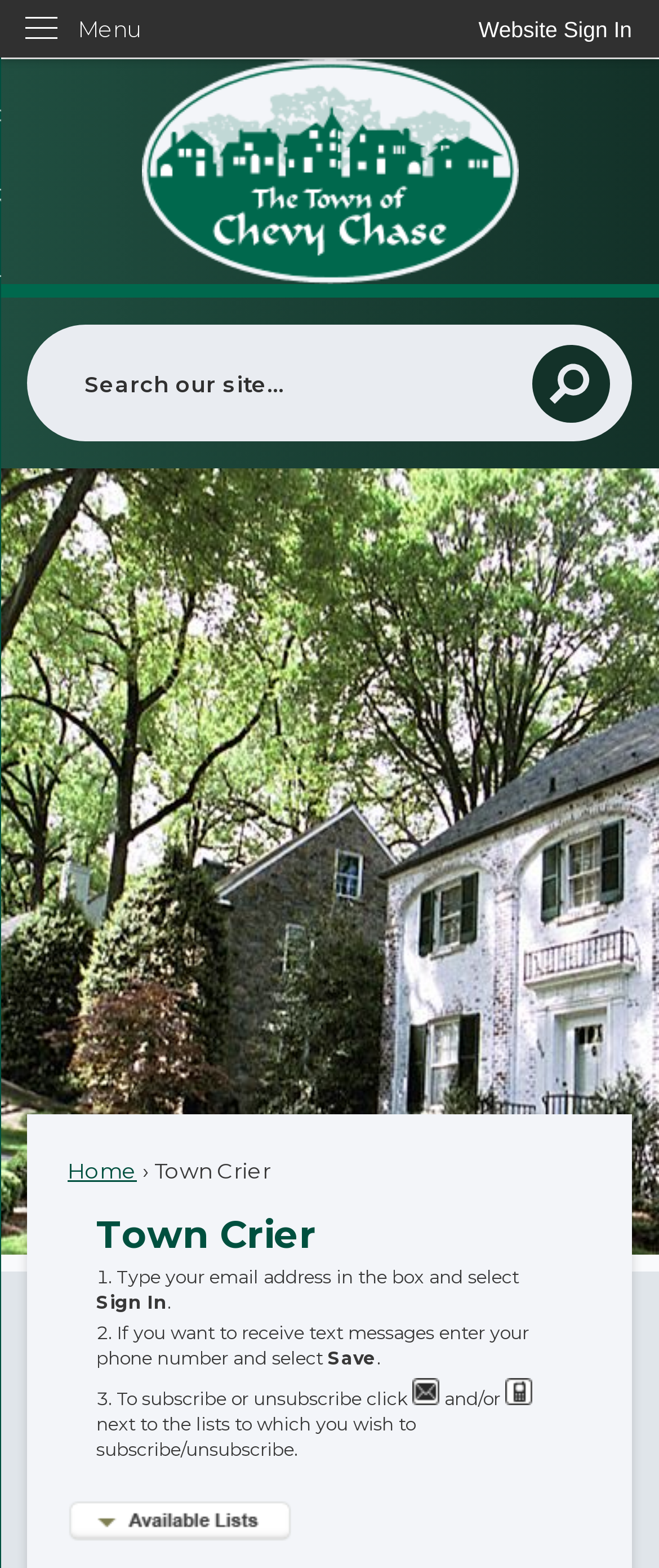What is the function of the 'Available Lists' link?
Could you answer the question in a detailed manner, providing as much information as possible?

The 'Available Lists' link has a popup menu and is located near the bottom of the webpage, suggesting that it is used to manage subscriptions to various lists, allowing users to select which lists they want to receive updates from.